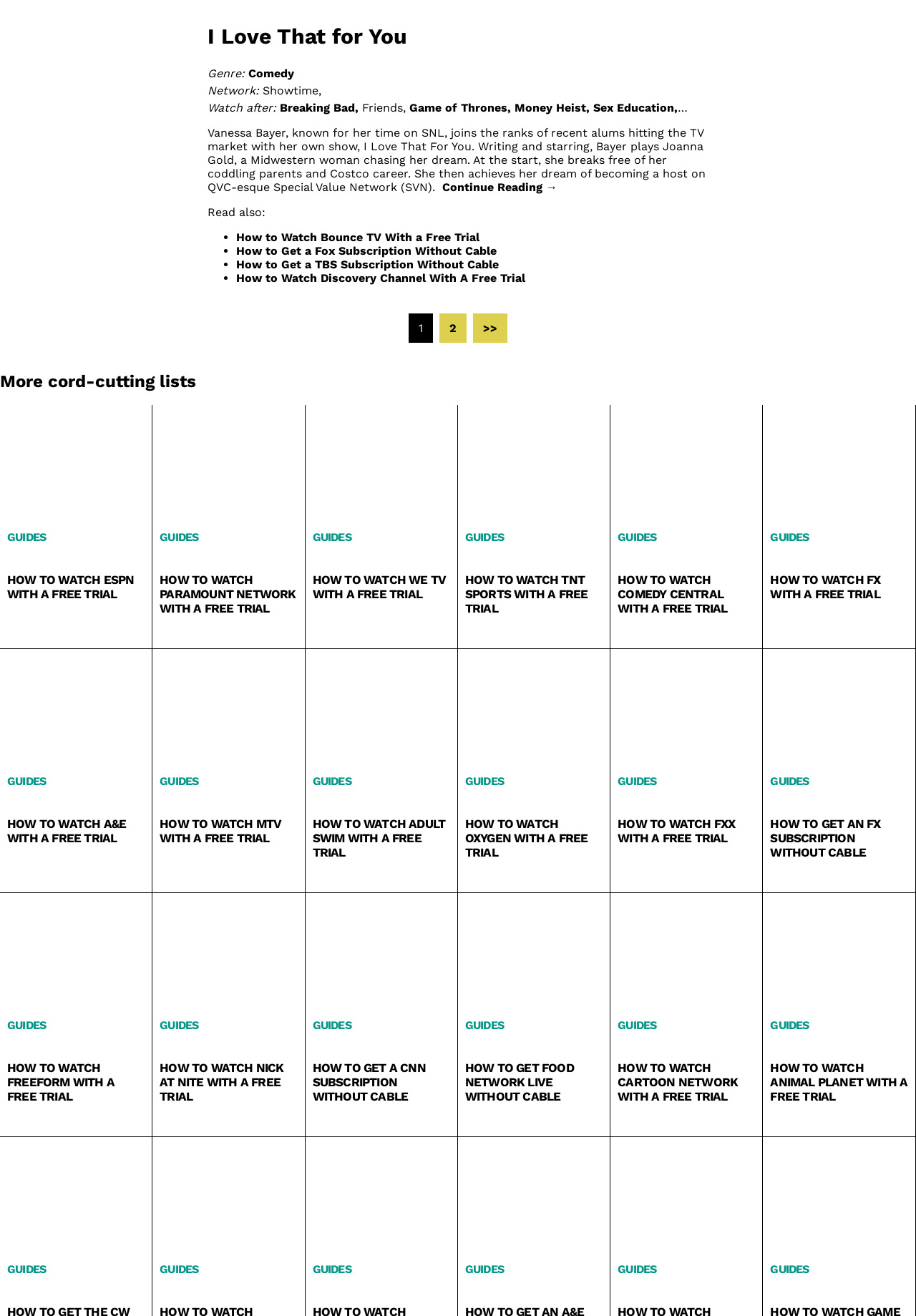Provide the bounding box coordinates of the HTML element described by the text: "Game of Thrones". The coordinates should be in the format [left, top, right, bottom] with values between 0 and 1.

[0.447, 0.076, 0.558, 0.087]